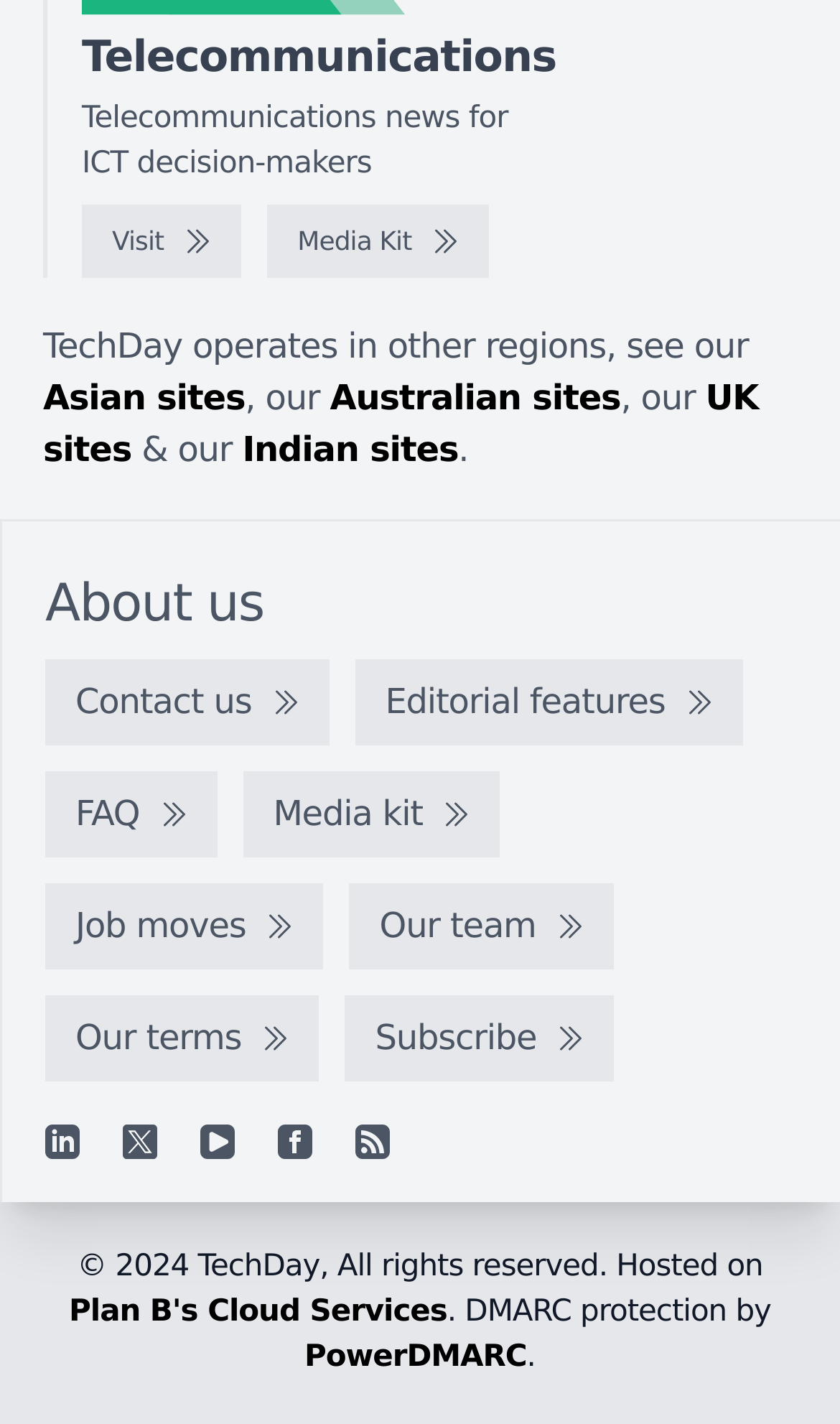How many social media links are available? From the image, respond with a single word or brief phrase.

5